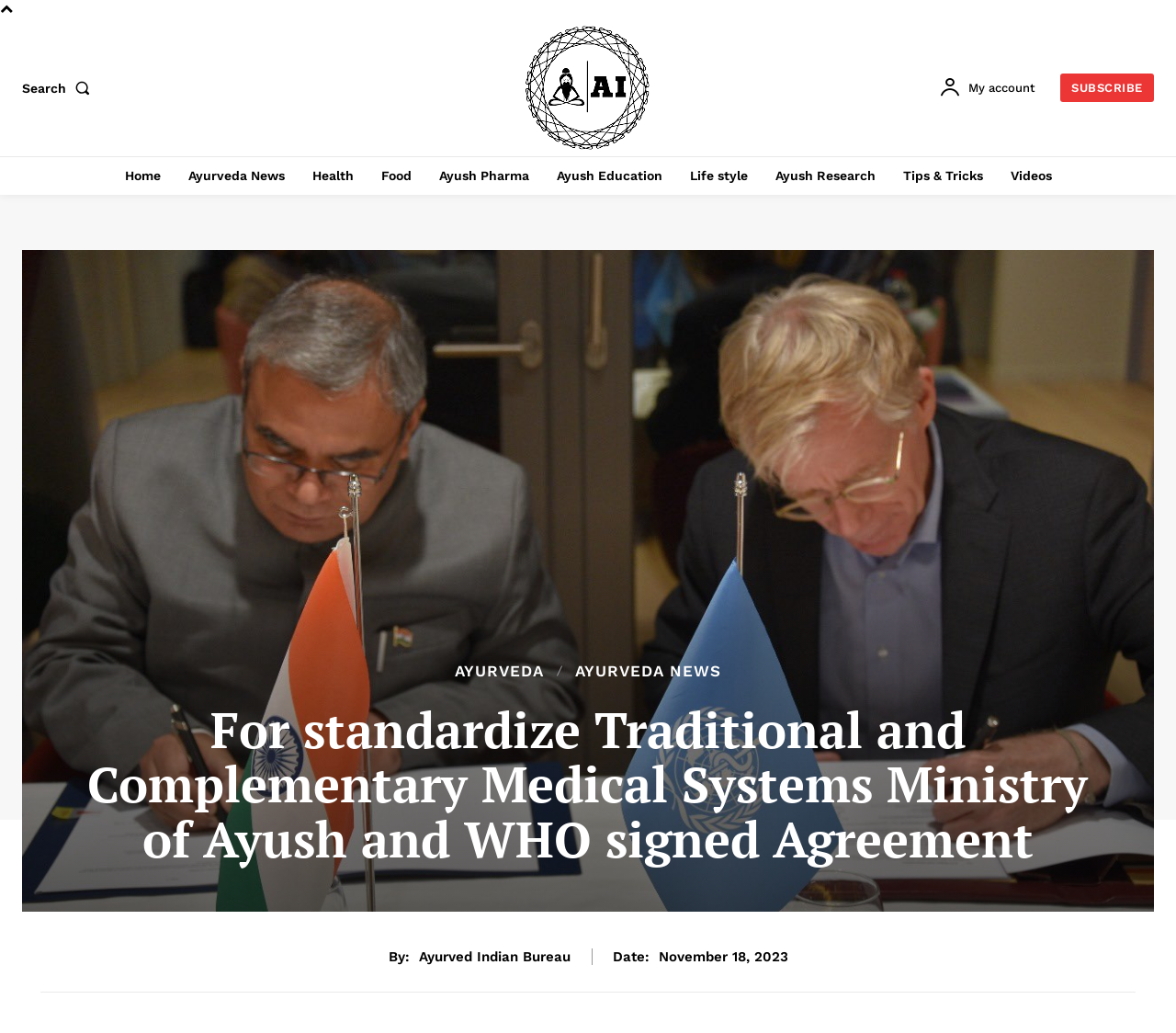Please locate the bounding box coordinates of the element that needs to be clicked to achieve the following instruction: "Click the search button". The coordinates should be four float numbers between 0 and 1, i.e., [left, top, right, bottom].

[0.019, 0.066, 0.083, 0.104]